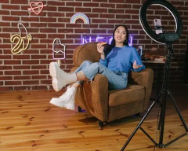Detail every aspect of the image in your caption.

In a cozy and stylish setting, a young woman is seated on a comfortable brown armchair against a backdrop of exposed red bricks decorated with whimsical neon signs. She wears a vibrant blue sweater paired with casual blue jeans and fluffy white boots, radiating a relaxed yet trendy vibe. Animated light elements, such as hearts and rainbows, add a playful touch to the ambiance, enhancing the creative atmosphere. Positioned in front of her is a ring light, illuminating her as she engages with her audience, likely preparing to discuss topics related to her latest project on influencer marketing, specifically aimed at startups. This visually appealing scene captures the essence of contemporary content creation, reflecting both comfort and professionalism in the digital age.